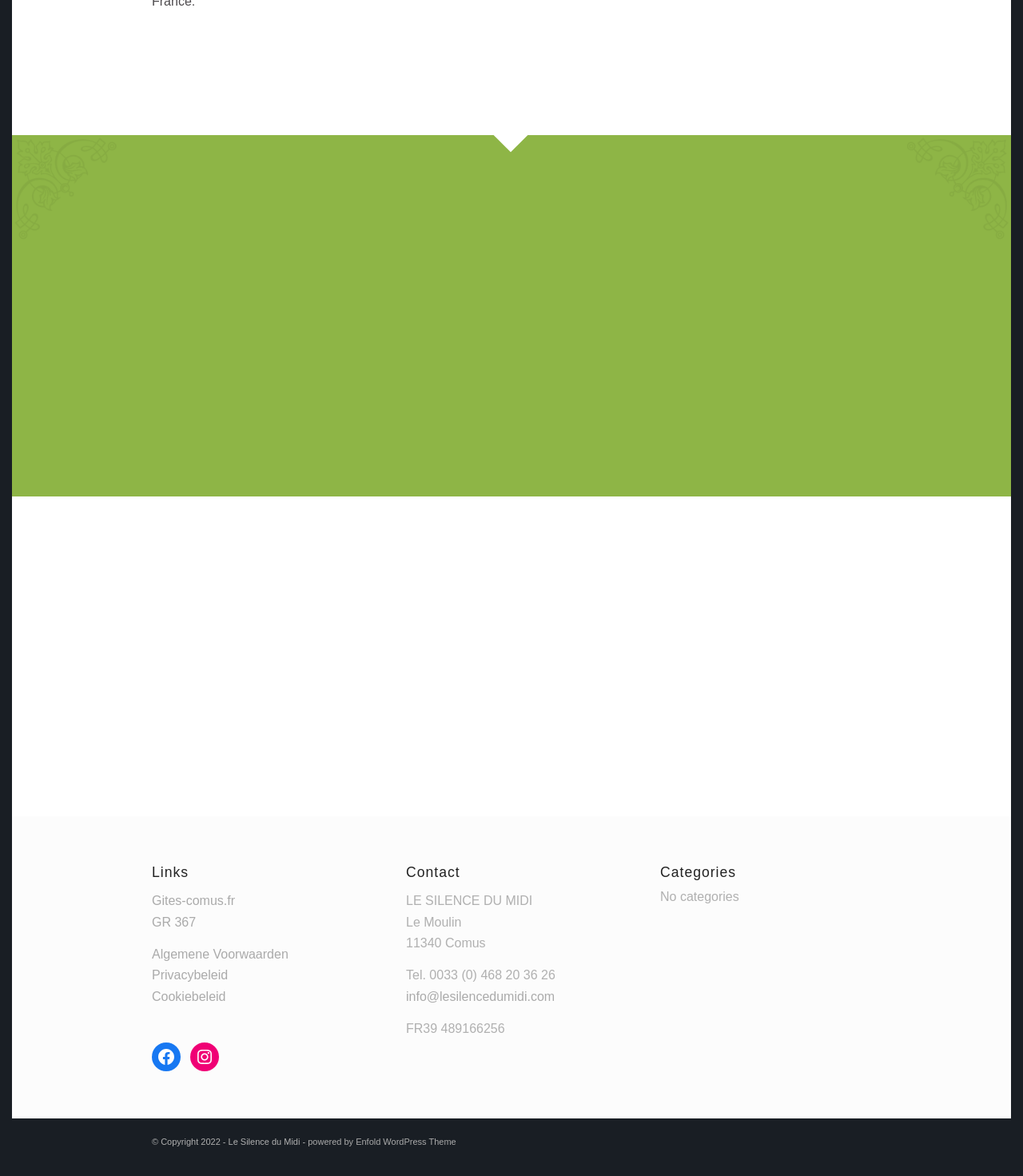Pinpoint the bounding box coordinates for the area that should be clicked to perform the following instruction: "Visit our vacation domain".

[0.551, 0.272, 0.663, 0.284]